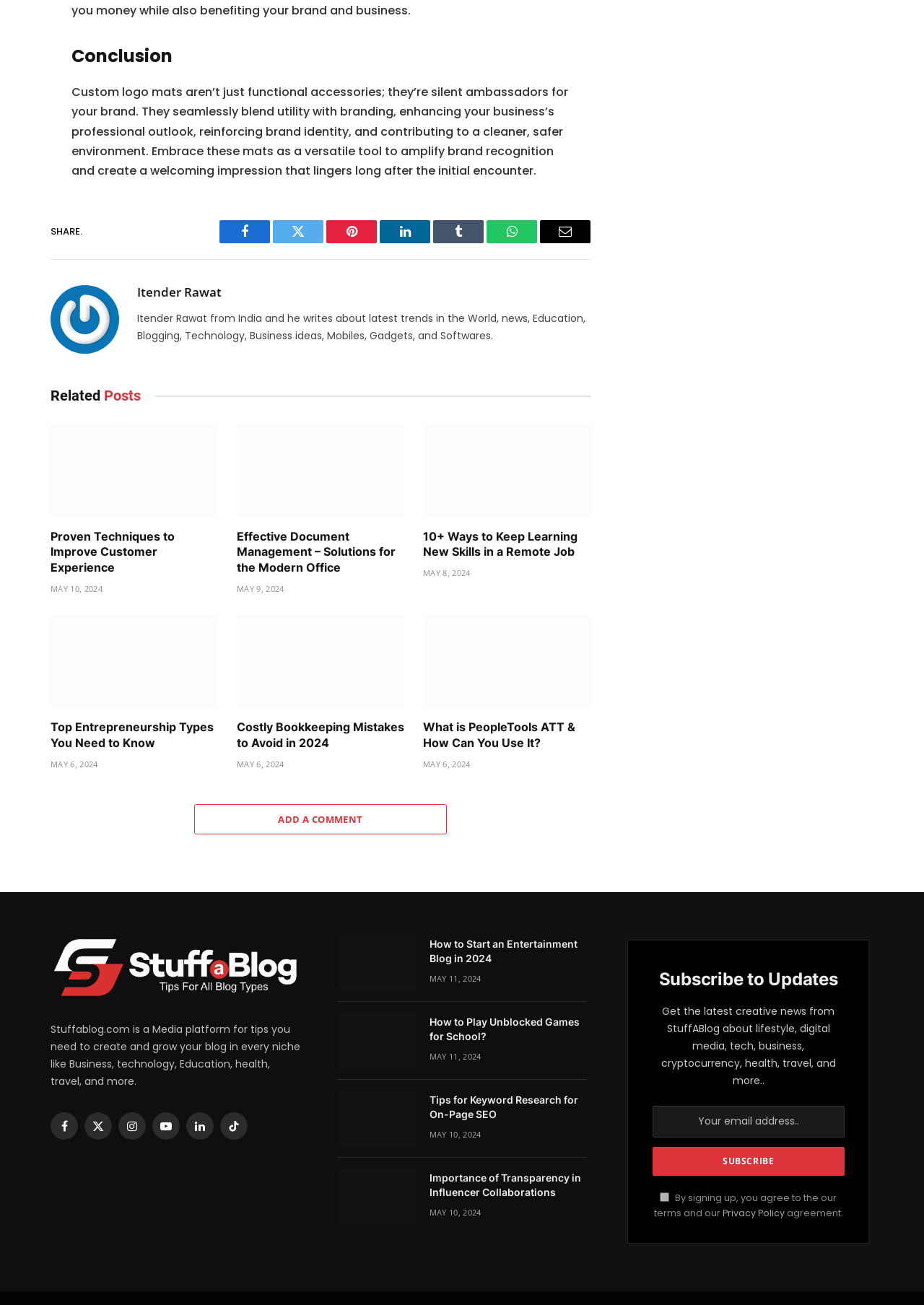How many social media links are present in the footer?
Use the screenshot to answer the question with a single word or phrase.

7